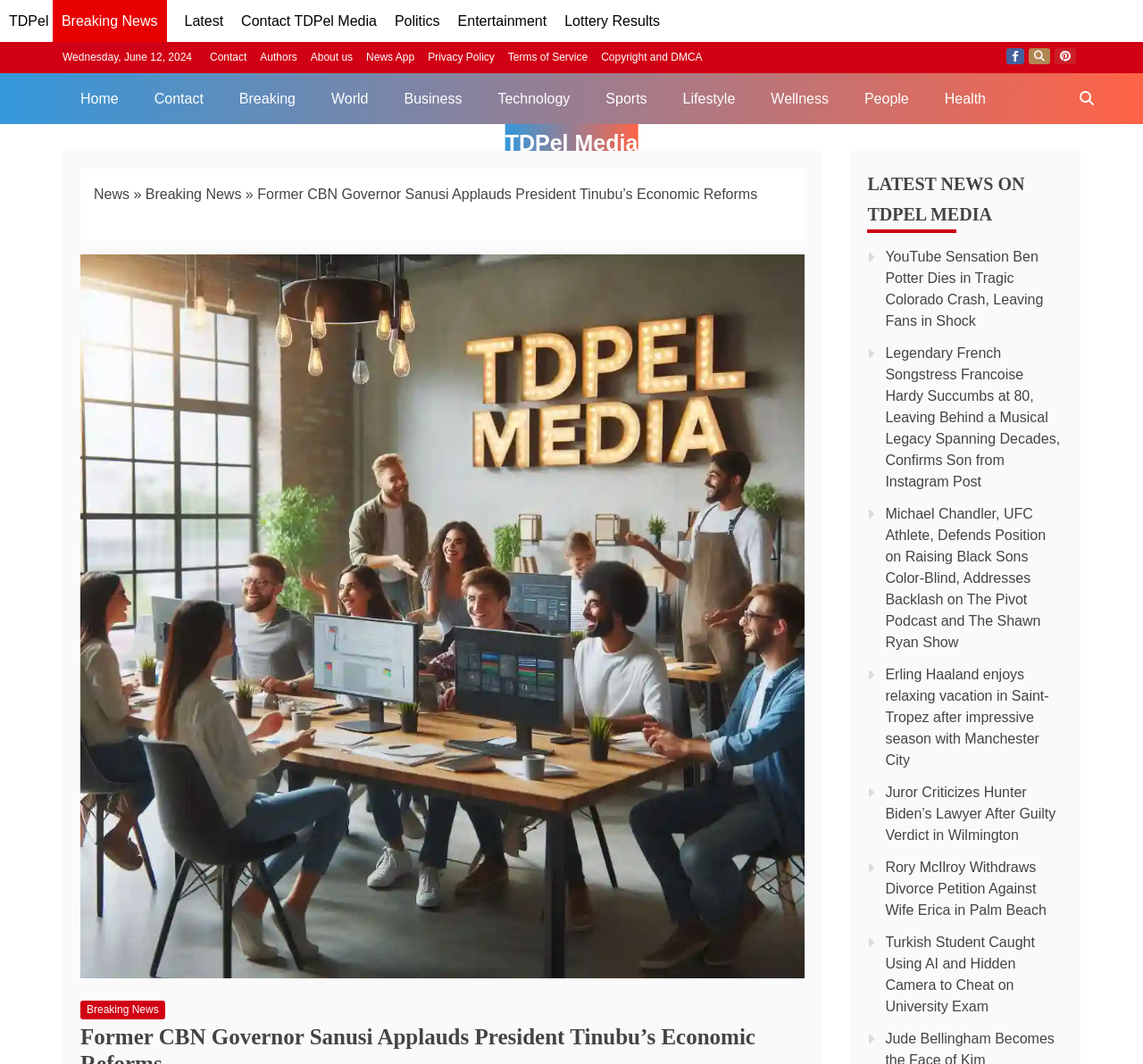Please pinpoint the bounding box coordinates for the region I should click to adhere to this instruction: "Search for news on TDPel Media".

[0.933, 0.068, 0.969, 0.116]